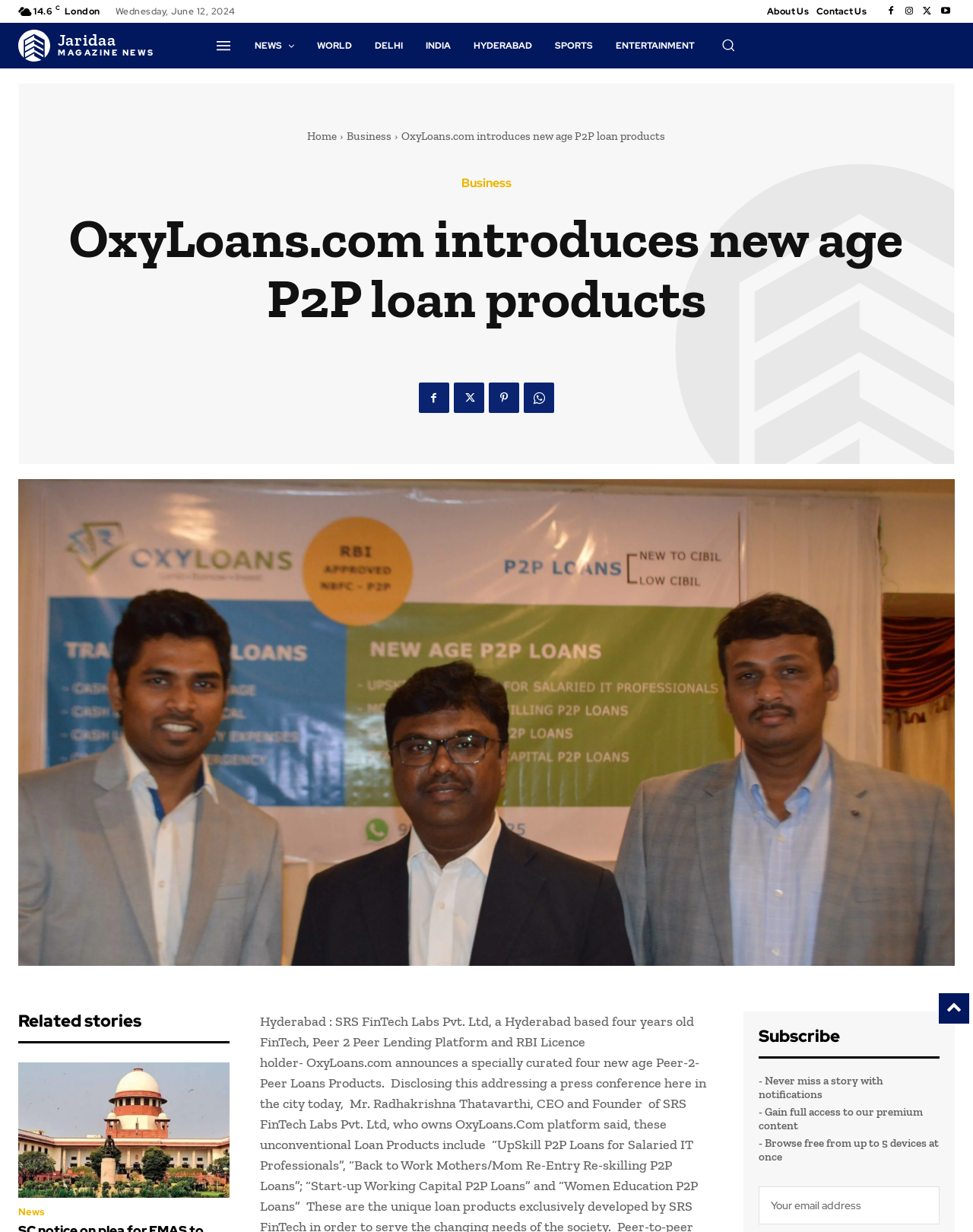Determine the bounding box coordinates for the UI element with the following description: "aria-label="email" name="email" placeholder="Your email address"". The coordinates should be four float numbers between 0 and 1, represented as [left, top, right, bottom].

[0.78, 0.963, 0.966, 0.994]